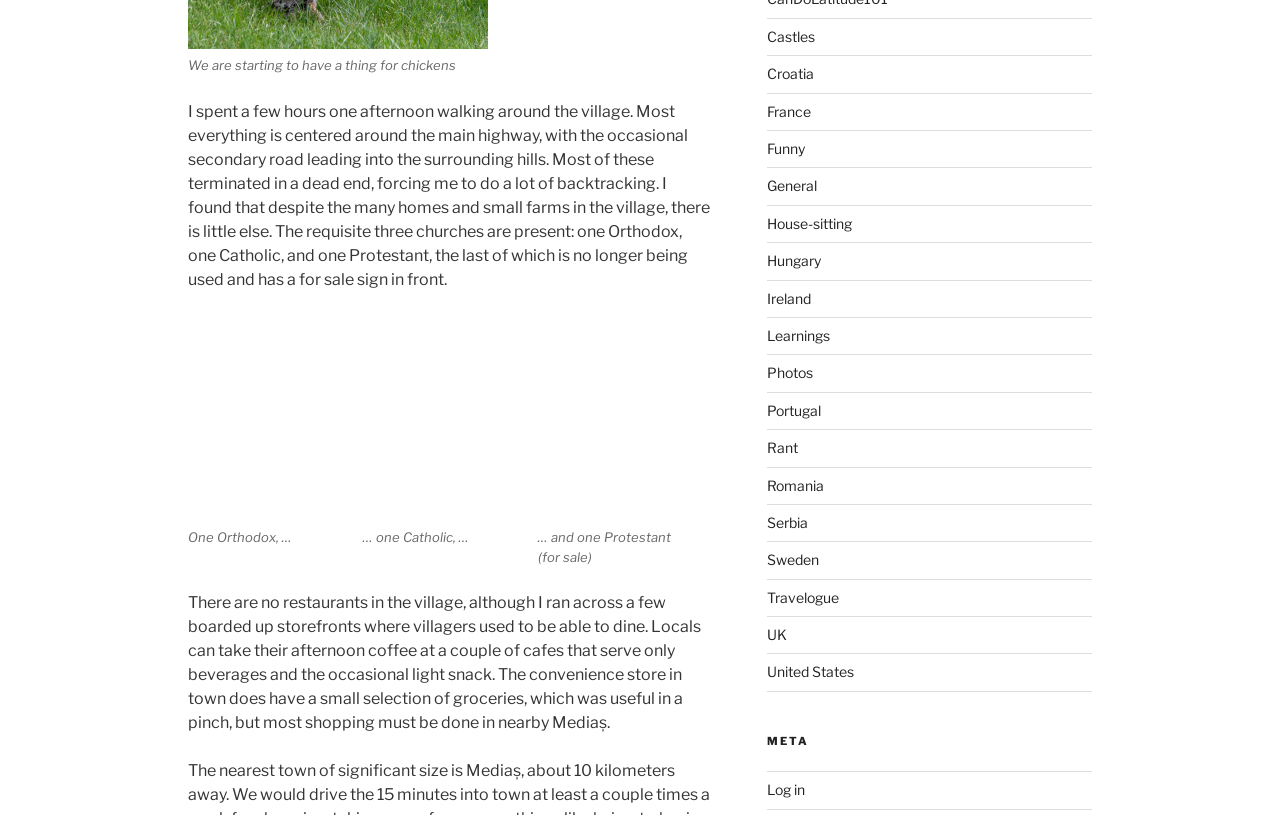Please determine the bounding box coordinates of the element's region to click for the following instruction: "Click the link to view Castles".

[0.599, 0.034, 0.636, 0.055]